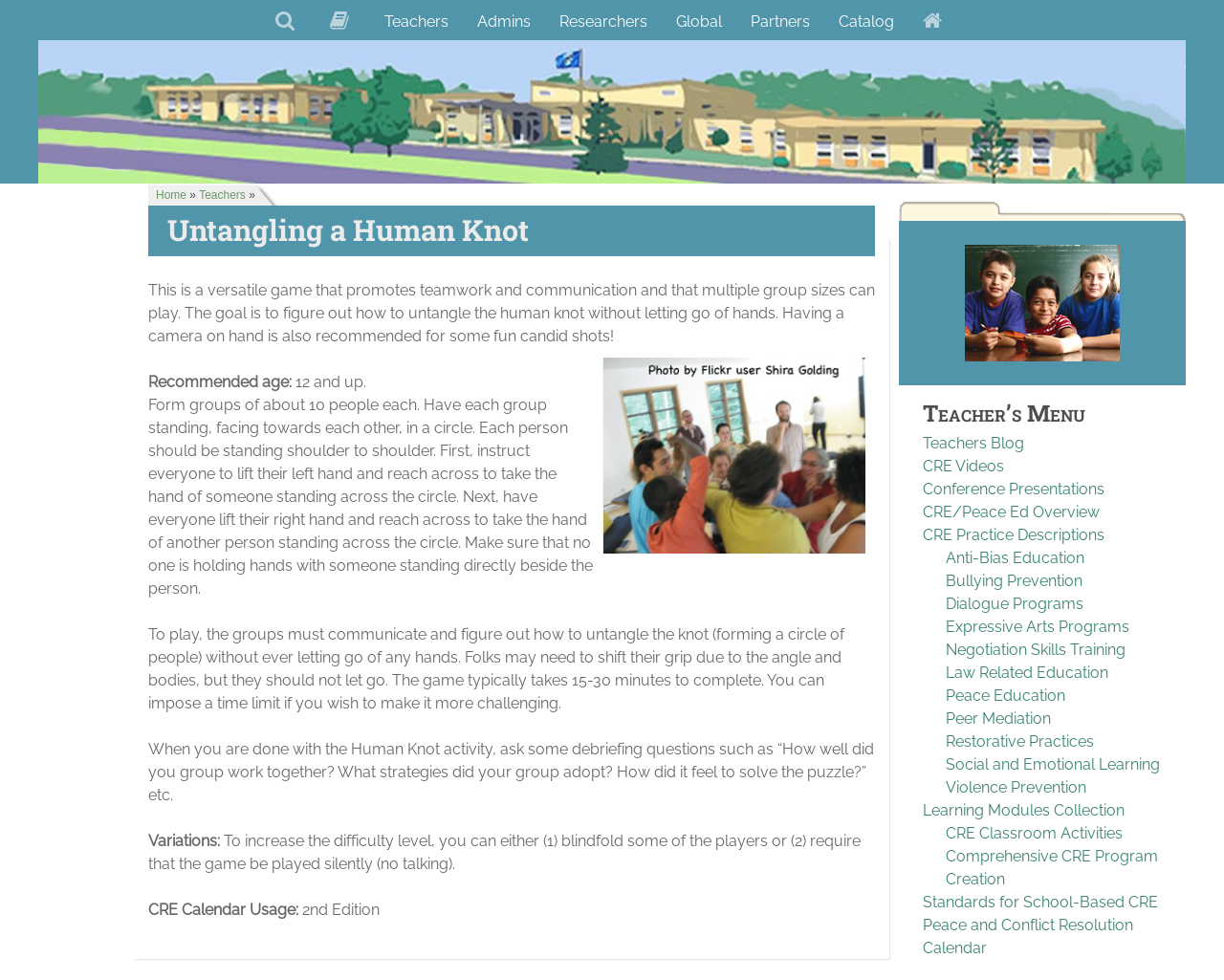Identify the bounding box coordinates of the specific part of the webpage to click to complete this instruction: "Visit the 'Teachers' page".

[0.163, 0.193, 0.201, 0.206]